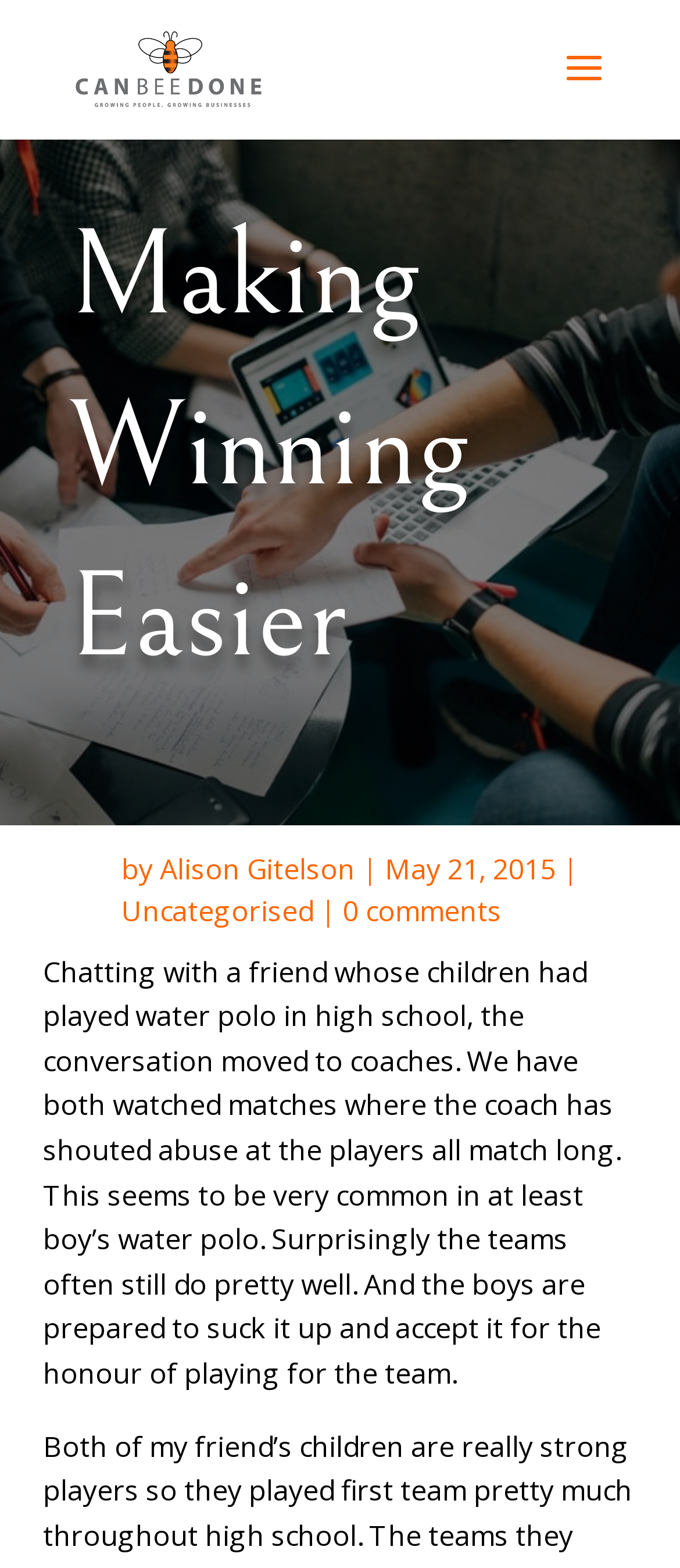Please give a short response to the question using one word or a phrase:
What is the topic of the article?

coaches in water polo